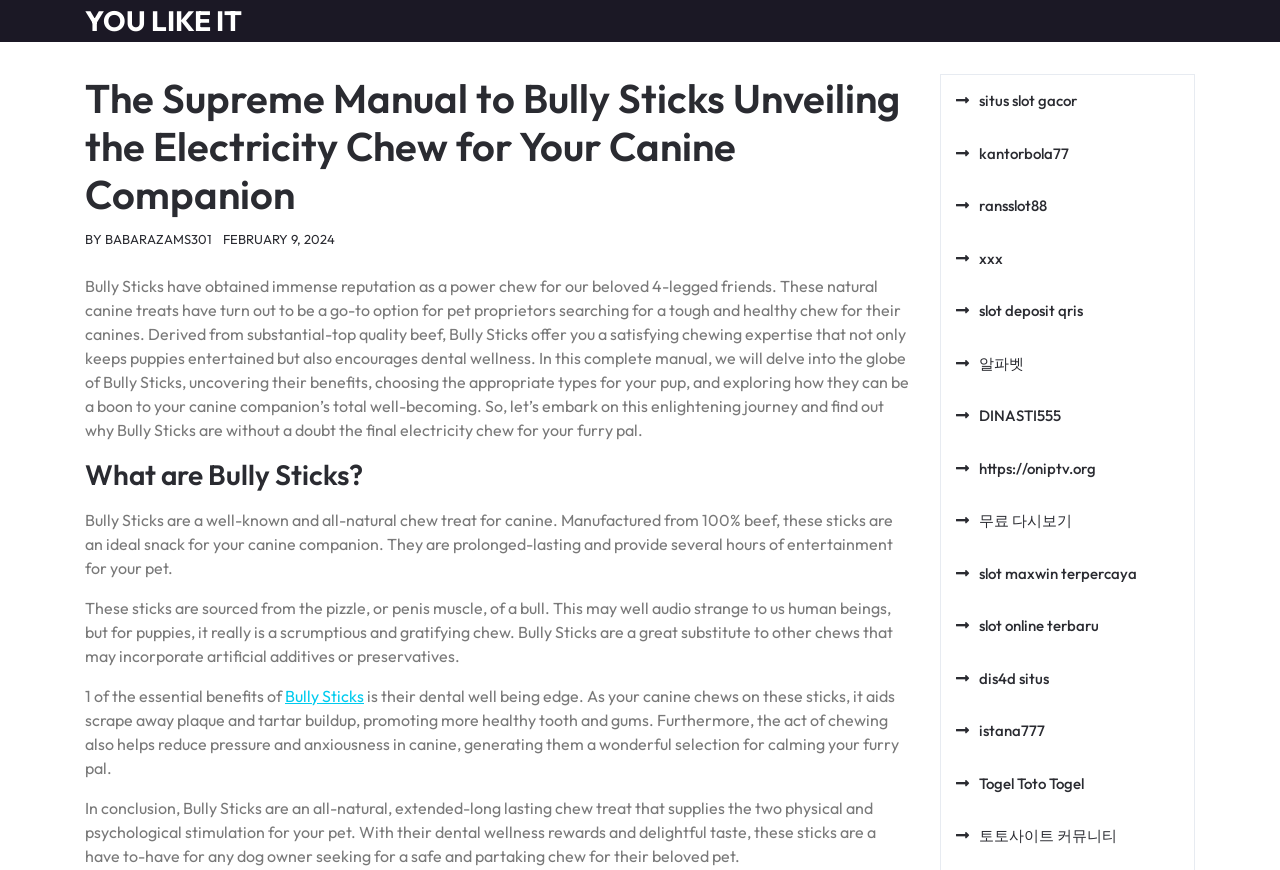Offer a comprehensive description of the webpage’s content and structure.

This webpage is about Bully Sticks, a natural canine treat, and its benefits for dogs. At the top, there is a header with the title "The Supreme Manual to Bully Sticks Unveiling the Electricity Chew for Your Canine Companion" followed by a link "YOU LIKE IT" and a byline "BY BABARAZAMS301" with a date "FEBRUARY 9, 2024". 

Below the header, there is a long paragraph that introduces Bully Sticks as a popular and healthy chew treat for dogs, made from high-quality beef, and explains their benefits, including promoting dental health and reducing stress and anxiety in dogs.

The webpage is divided into sections, with headings such as "What are Bully Sticks?" that provide more information about the product. There are several paragraphs of text that describe the features and benefits of Bully Sticks, including their natural ingredients, long-lasting chewing experience, and dental health benefits.

On the right side of the webpage, there are several links with various titles, including "situs slot gacor", "kantorbola77", and "xxx", which appear to be unrelated to the main content of the webpage.

Overall, the webpage is focused on providing information about Bully Sticks and their benefits for dogs, with a clear and organized structure and easy-to-read text.